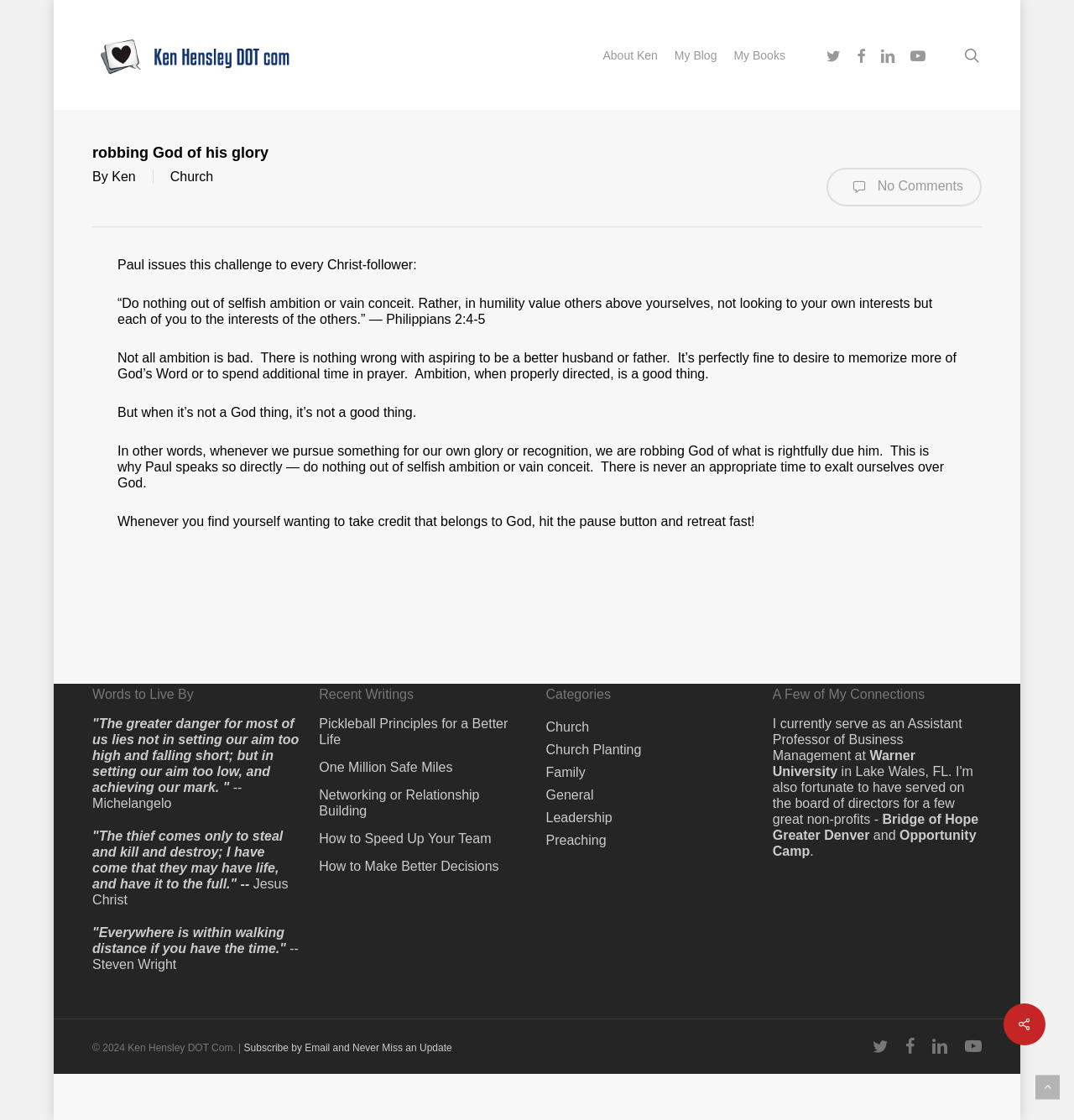Your task is to find and give the main heading text of the webpage.

robbing God of his glory